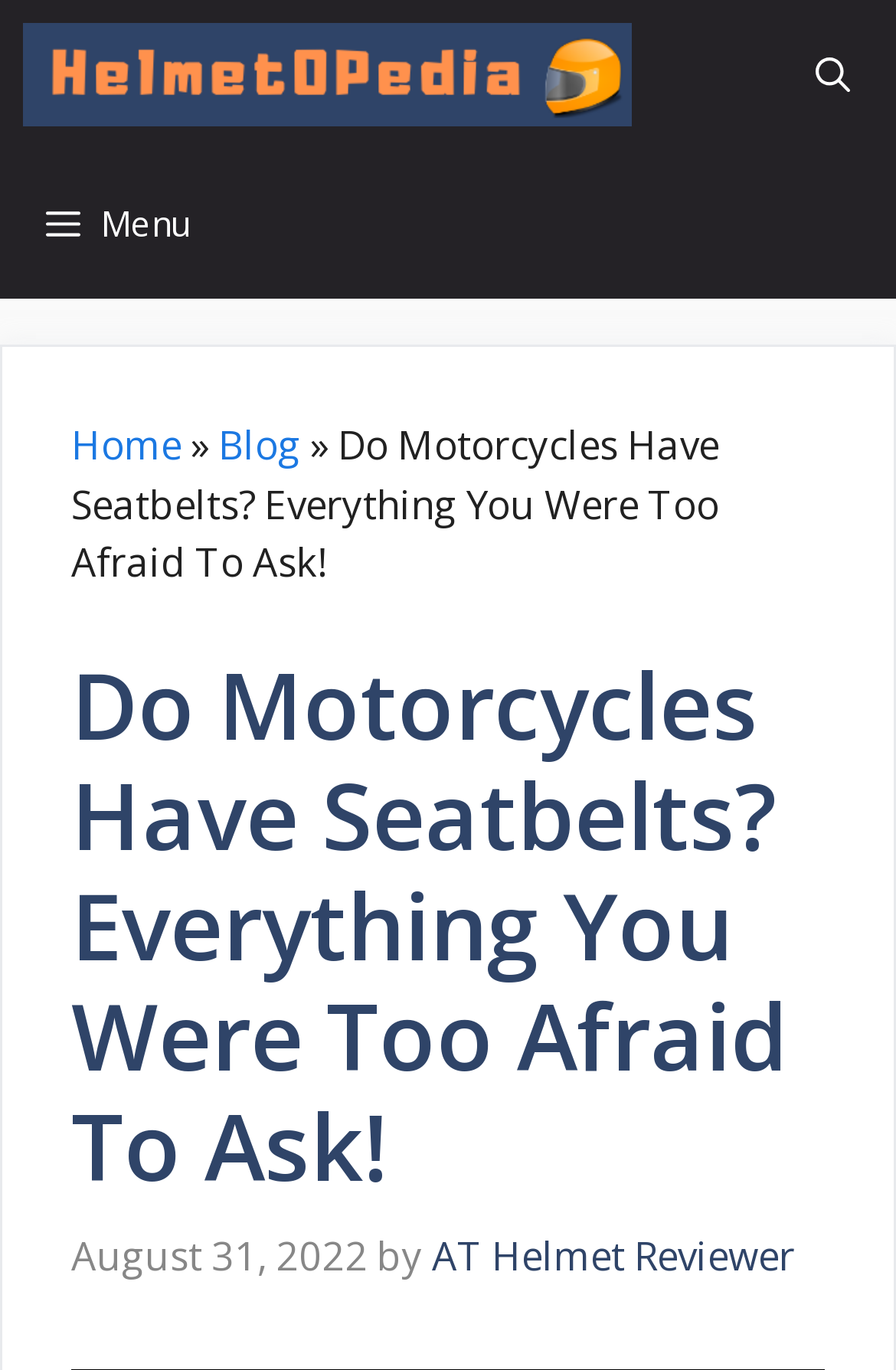Given the element description "A Memorable Funeral" in the screenshot, predict the bounding box coordinates of that UI element.

None